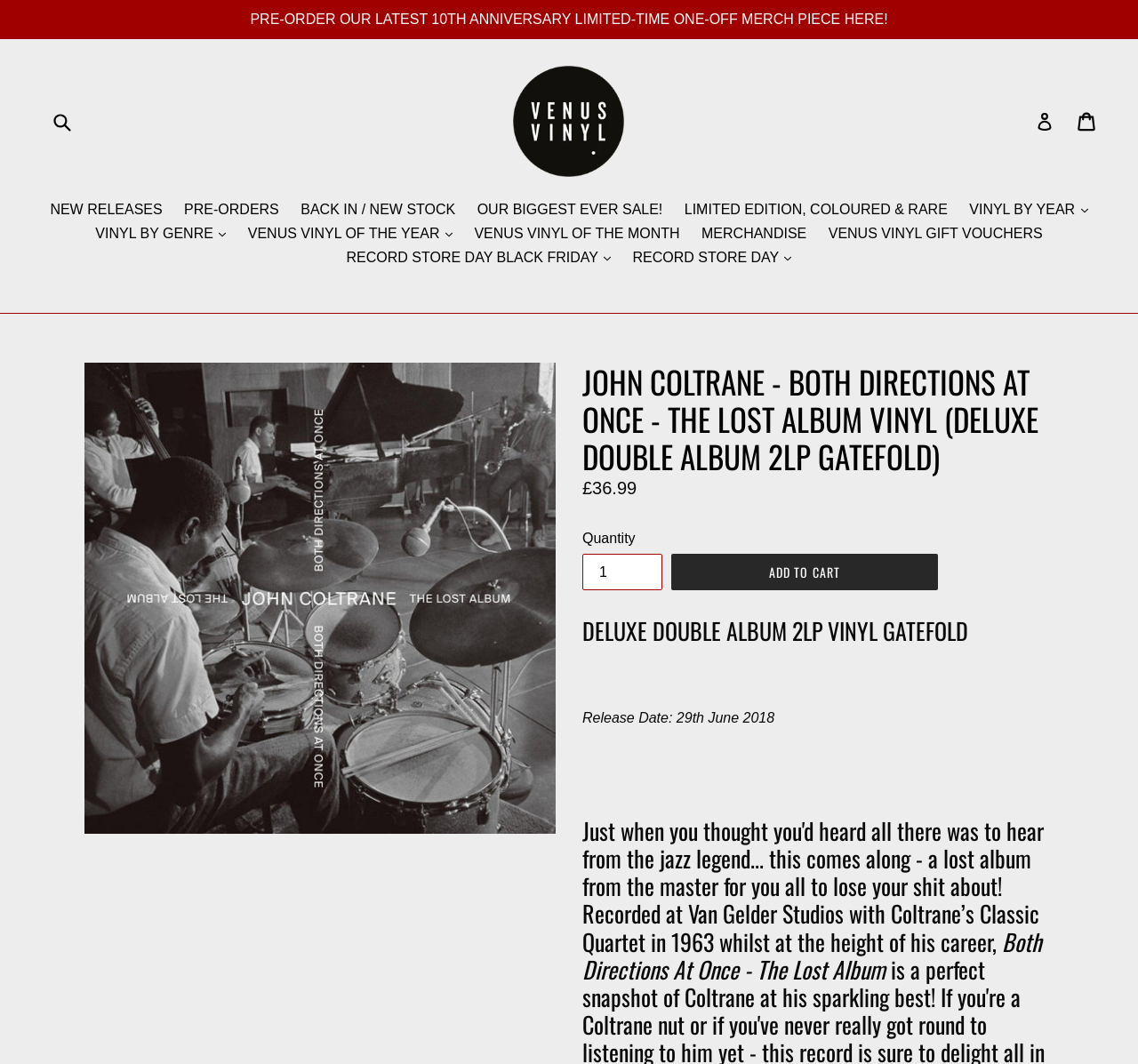Could you indicate the bounding box coordinates of the region to click in order to complete this instruction: "Pre-order the latest 10th anniversary limited-time one-off merch piece".

[0.0, 0.0, 1.0, 0.037]